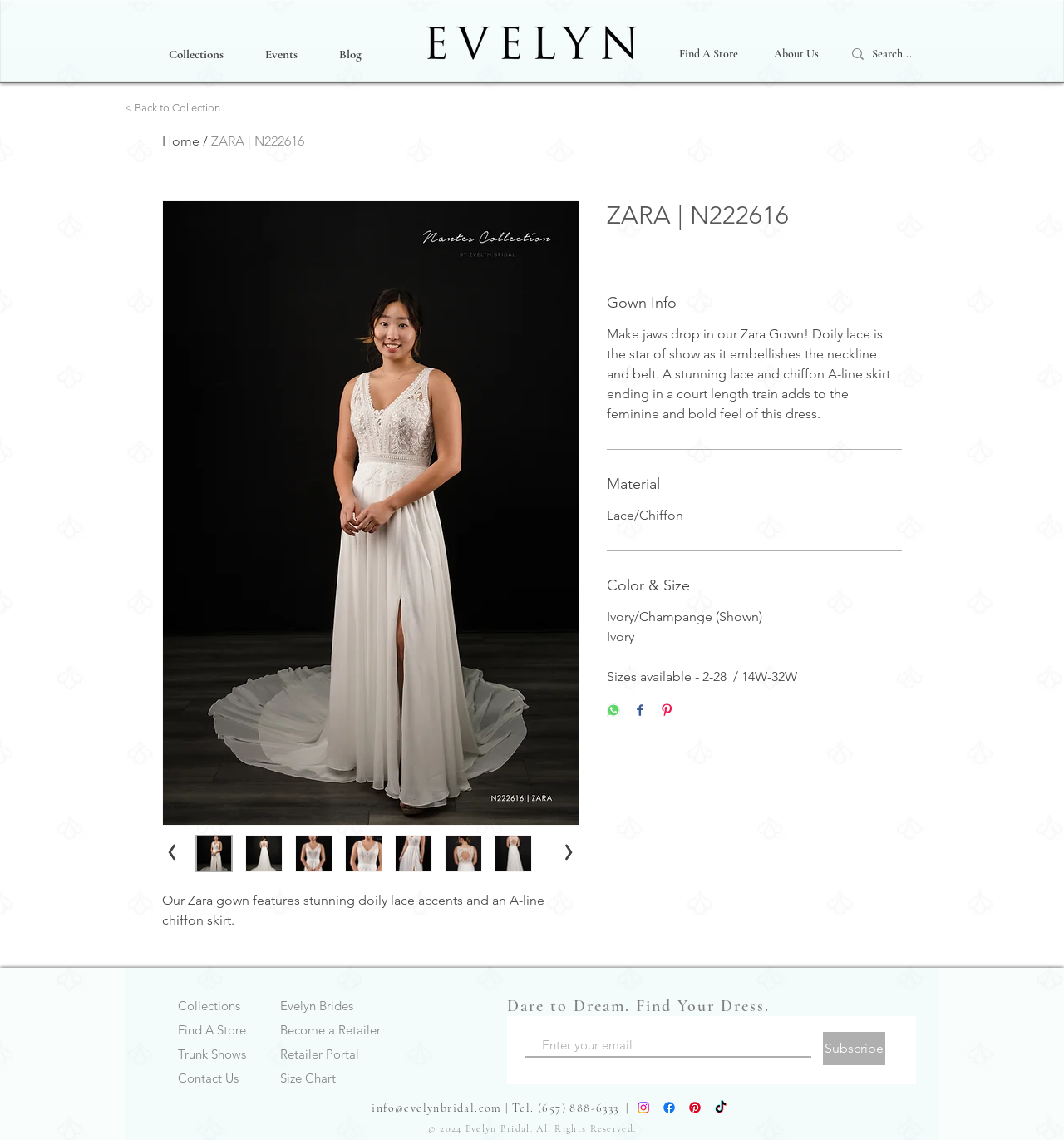Please specify the bounding box coordinates for the clickable region that will help you carry out the instruction: "Find a store".

[0.61, 0.033, 0.721, 0.062]